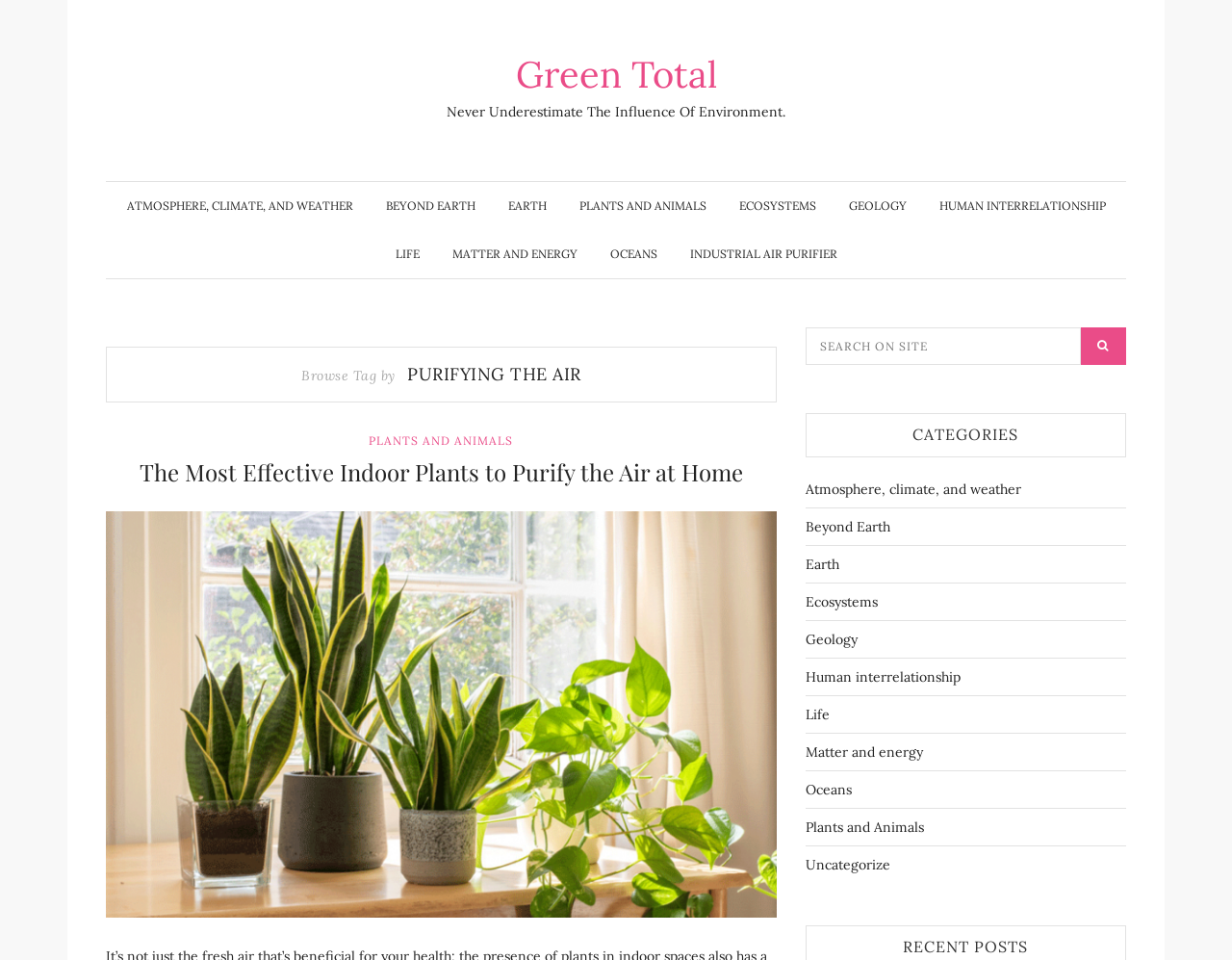Please find the bounding box coordinates of the clickable region needed to complete the following instruction: "Click on the 'Green Total' link". The bounding box coordinates must consist of four float numbers between 0 and 1, i.e., [left, top, right, bottom].

[0.418, 0.053, 0.582, 0.101]